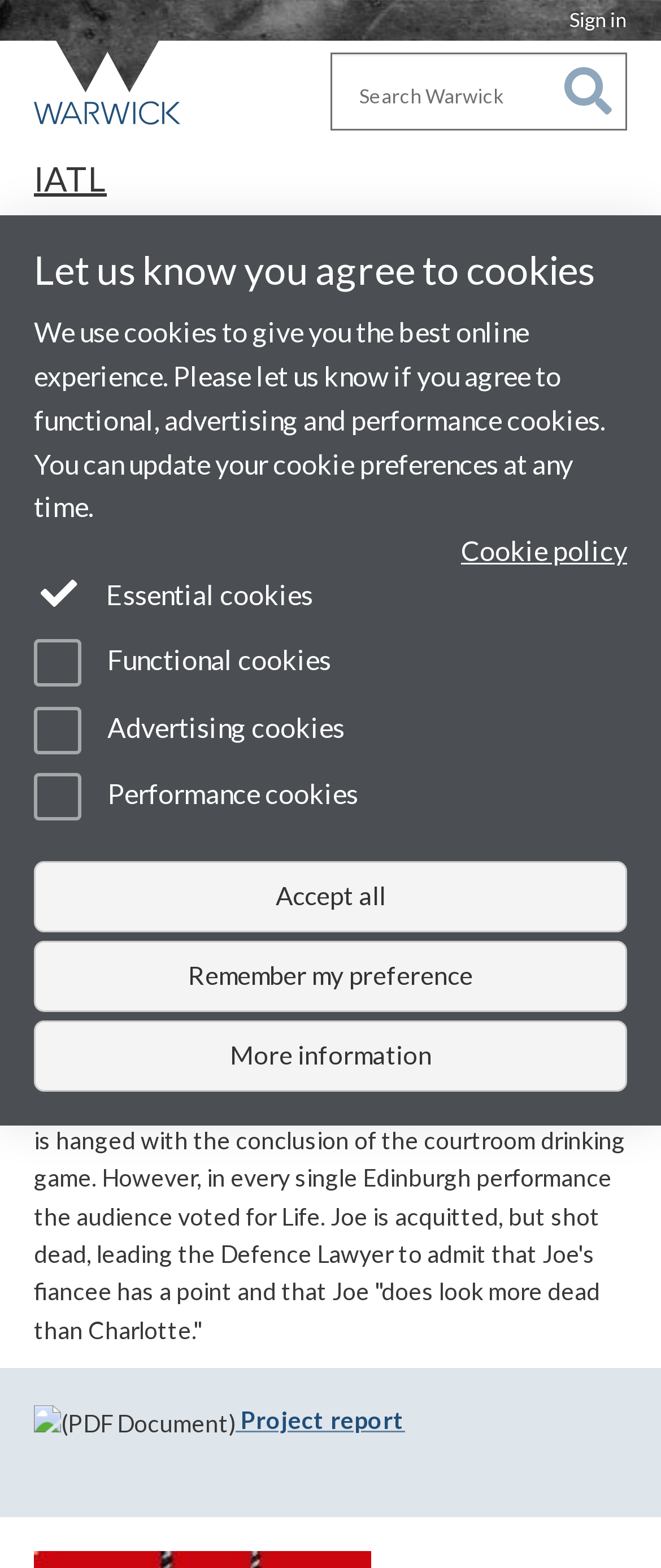Articulate a complete and detailed caption of the webpage elements.

The webpage is about "Strawberry Sauce" by Robyn Leigh, which appears to be a play or performance. At the top of the page, there is a utility bar with a "Sign in" link and a University of Warwick homepage link, accompanied by an image of the university's logo. Below this, there is a search bar with a combobox and a search button.

The main content of the page is divided into sections. The first section has a heading "IATL" and links to "Sharing Practice", "Student Projects", and "All Student Projects". There is also a generic element with the text "leigh".

The next section has a header with the title "Strawberry Sauce" and a brief description of the play. This is followed by two blocks of static text that provide more information about the play, including its plot and previous performances.

Below this, there is an image of a PDF document and a link to a project report. The page also has a complementary section with a heading "Let us know you agree to cookies" and a description of the cookies used on the site. There are options to accept or decline different types of cookies, as well as links to the cookie policy and more information.

Throughout the page, there are several links, buttons, and form elements, including checkboxes and comboboxes. The layout is organized, with clear headings and concise text, making it easy to navigate and understand the content.